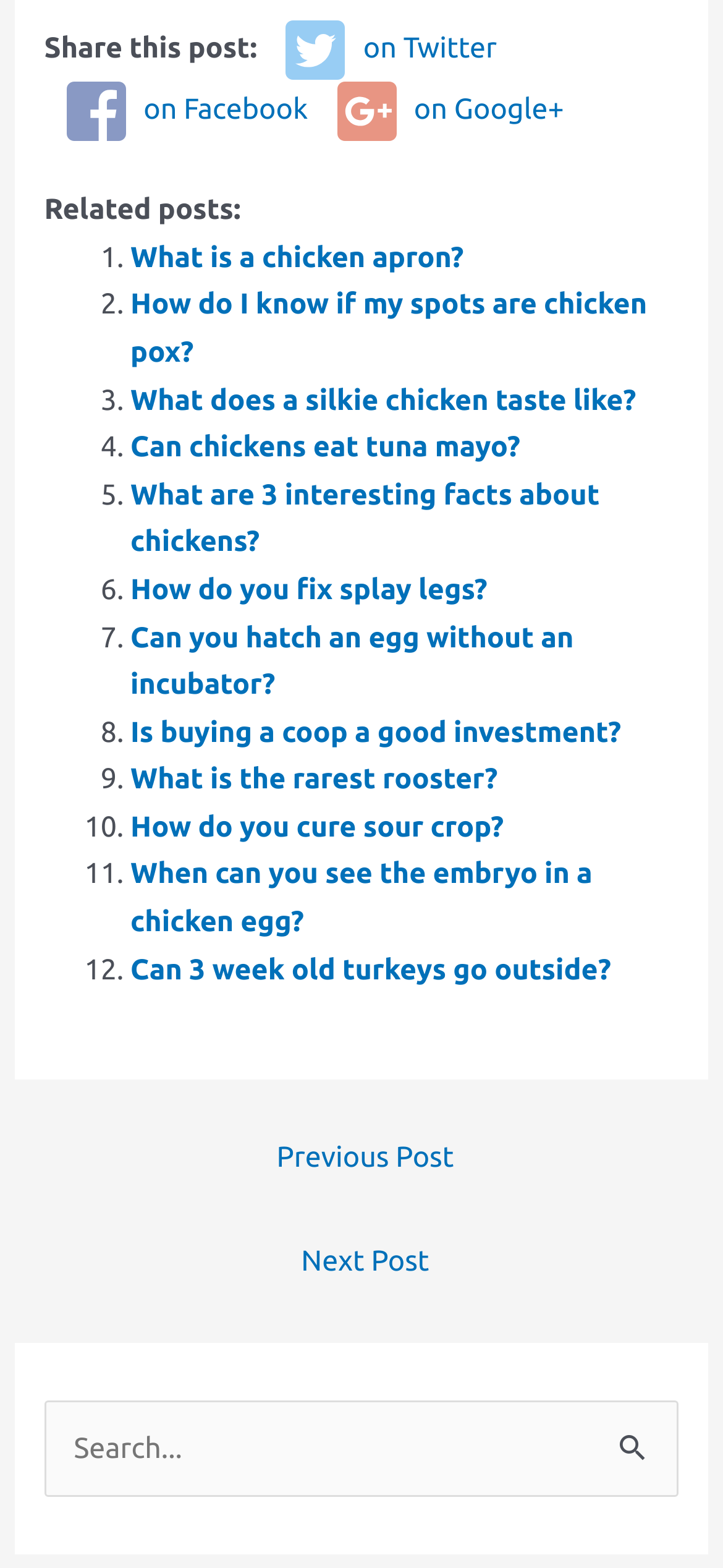Given the element description, predict the bounding box coordinates in the format (top-left x, top-left y, bottom-right x, bottom-right y). Make sure all values are between 0 and 1. Here is the element description: Next Post →

[0.027, 0.784, 0.984, 0.827]